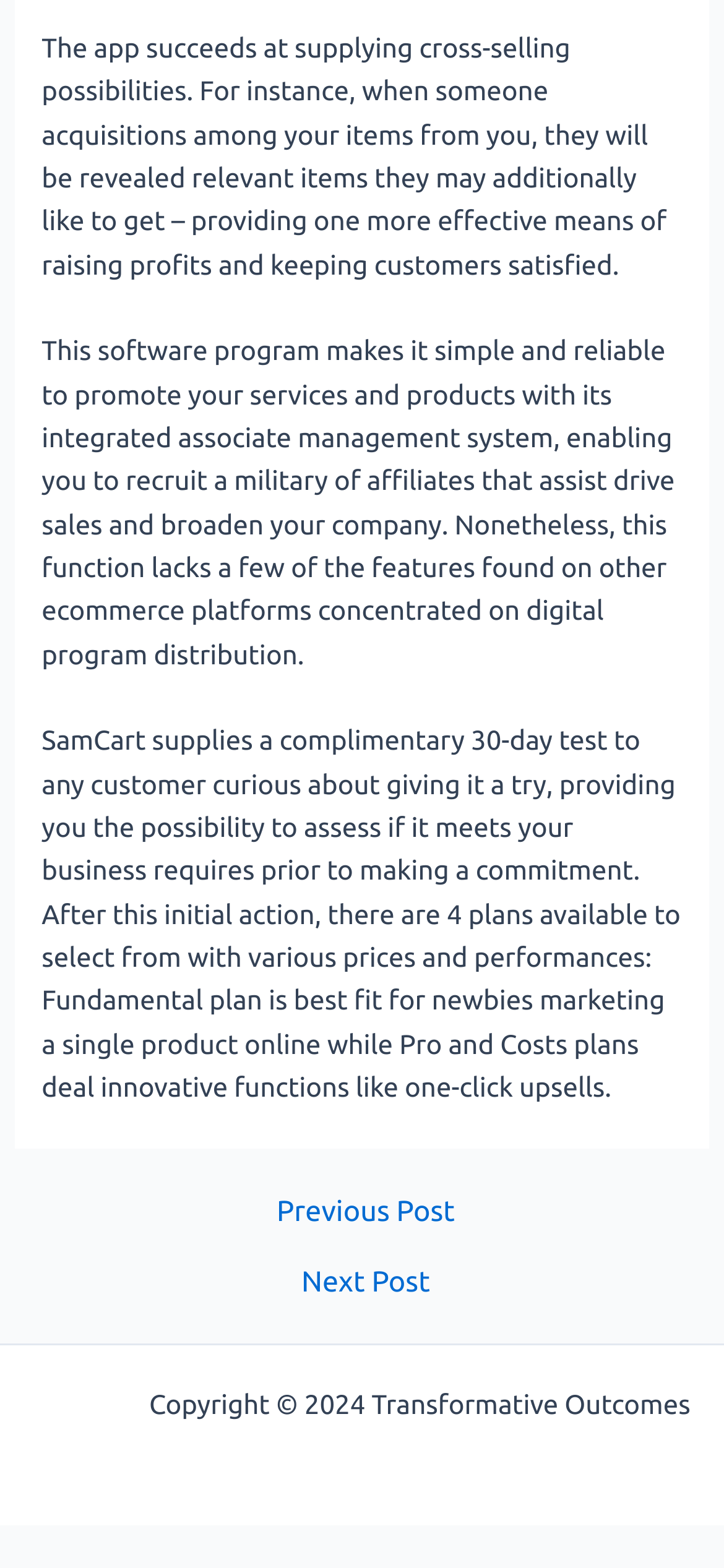Reply to the question with a brief word or phrase: What is the purpose of the 'Sitemap' link?

Website navigation